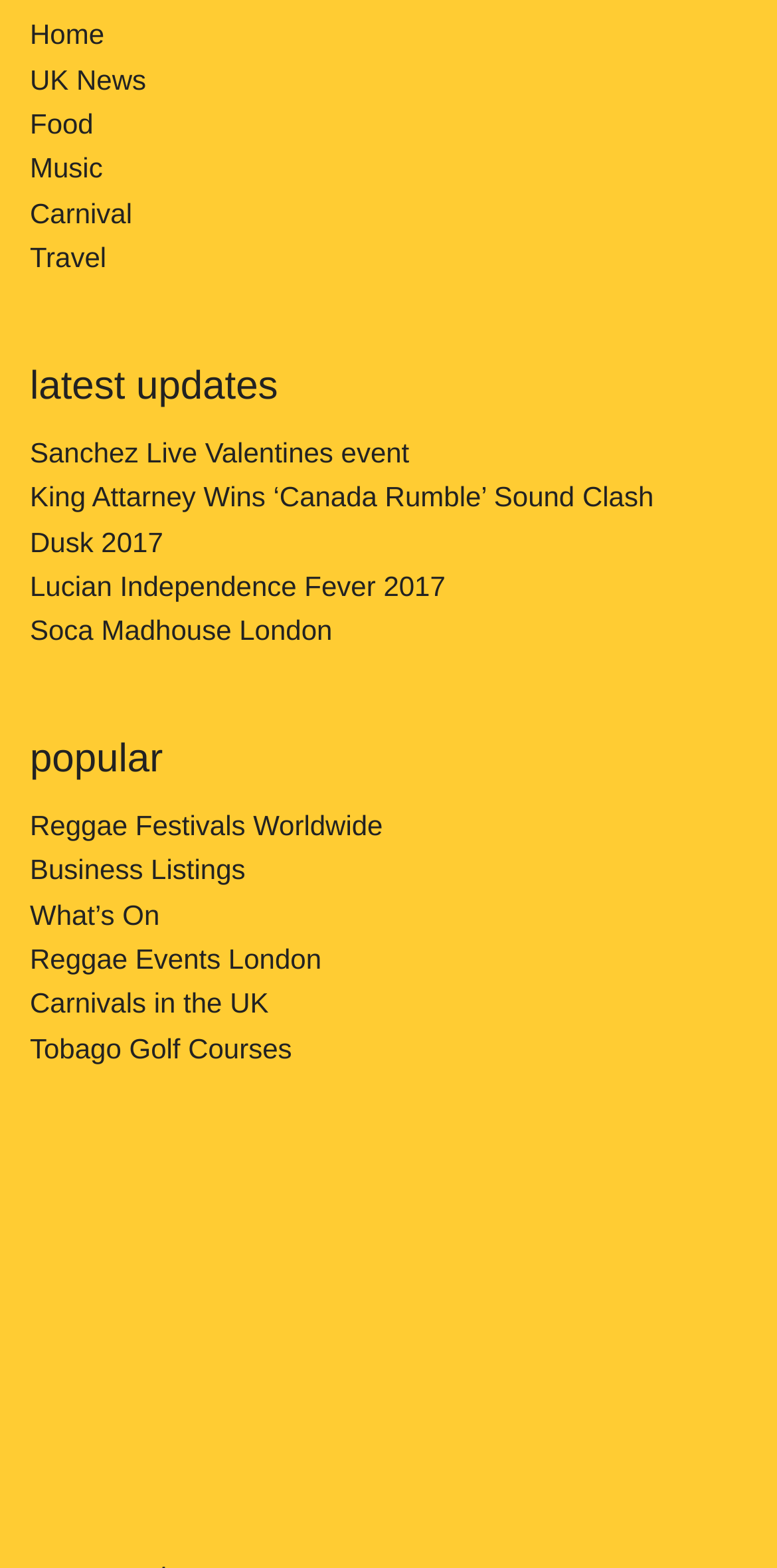Give a one-word or one-phrase response to the question: 
What is the first link in the top navigation menu?

Home